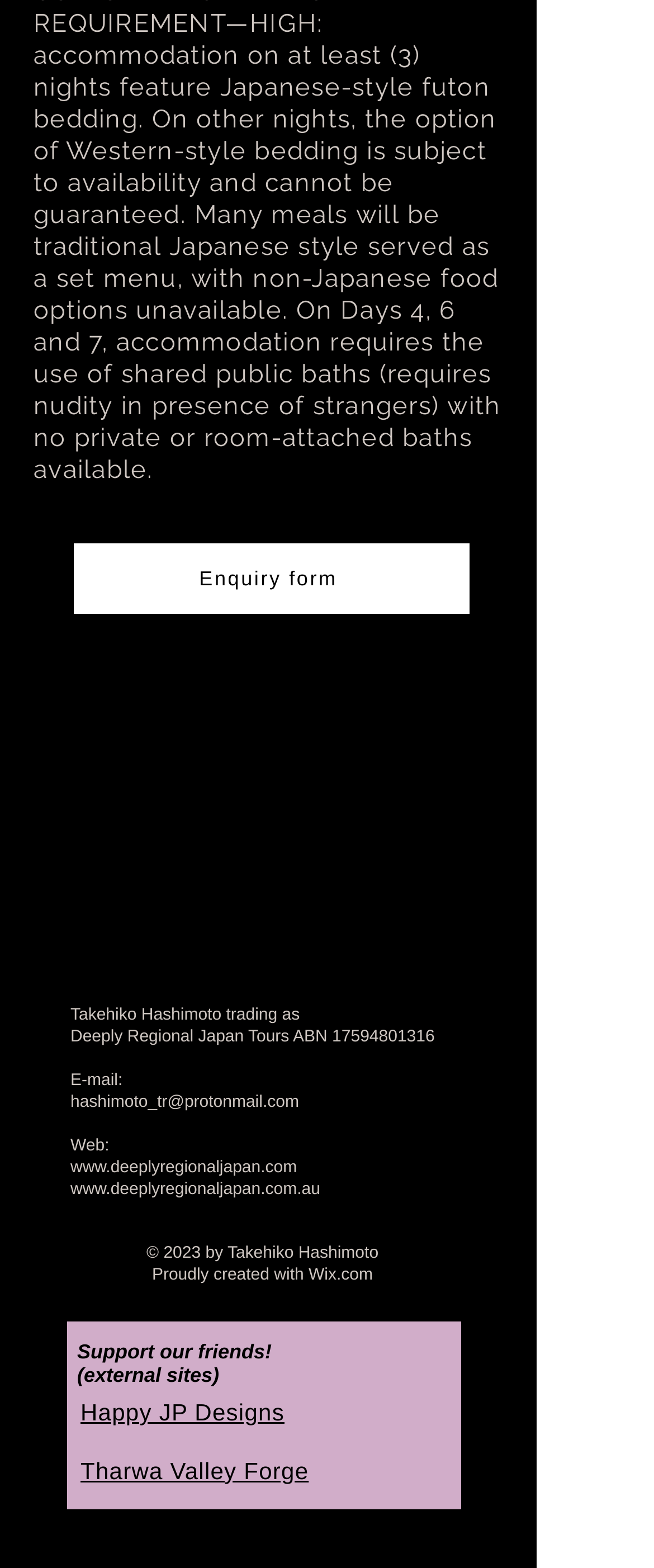Please identify the bounding box coordinates of the clickable element to fulfill the following instruction: "Open Enquiry form". The coordinates should be four float numbers between 0 and 1, i.e., [left, top, right, bottom].

[0.113, 0.347, 0.718, 0.391]